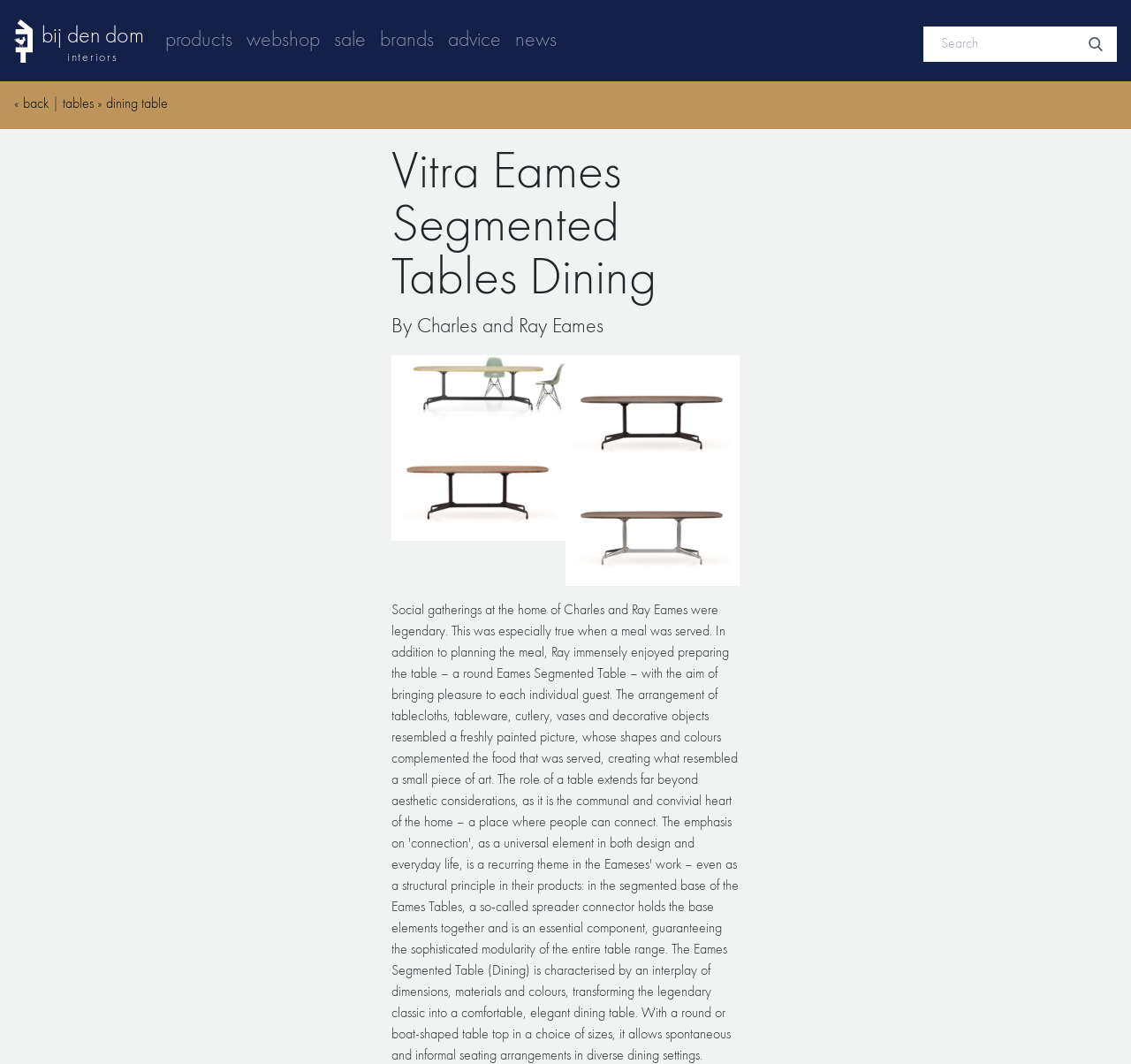Please extract the webpage's main title and generate its text content.

Vitra Eames Segmented Tables Dining